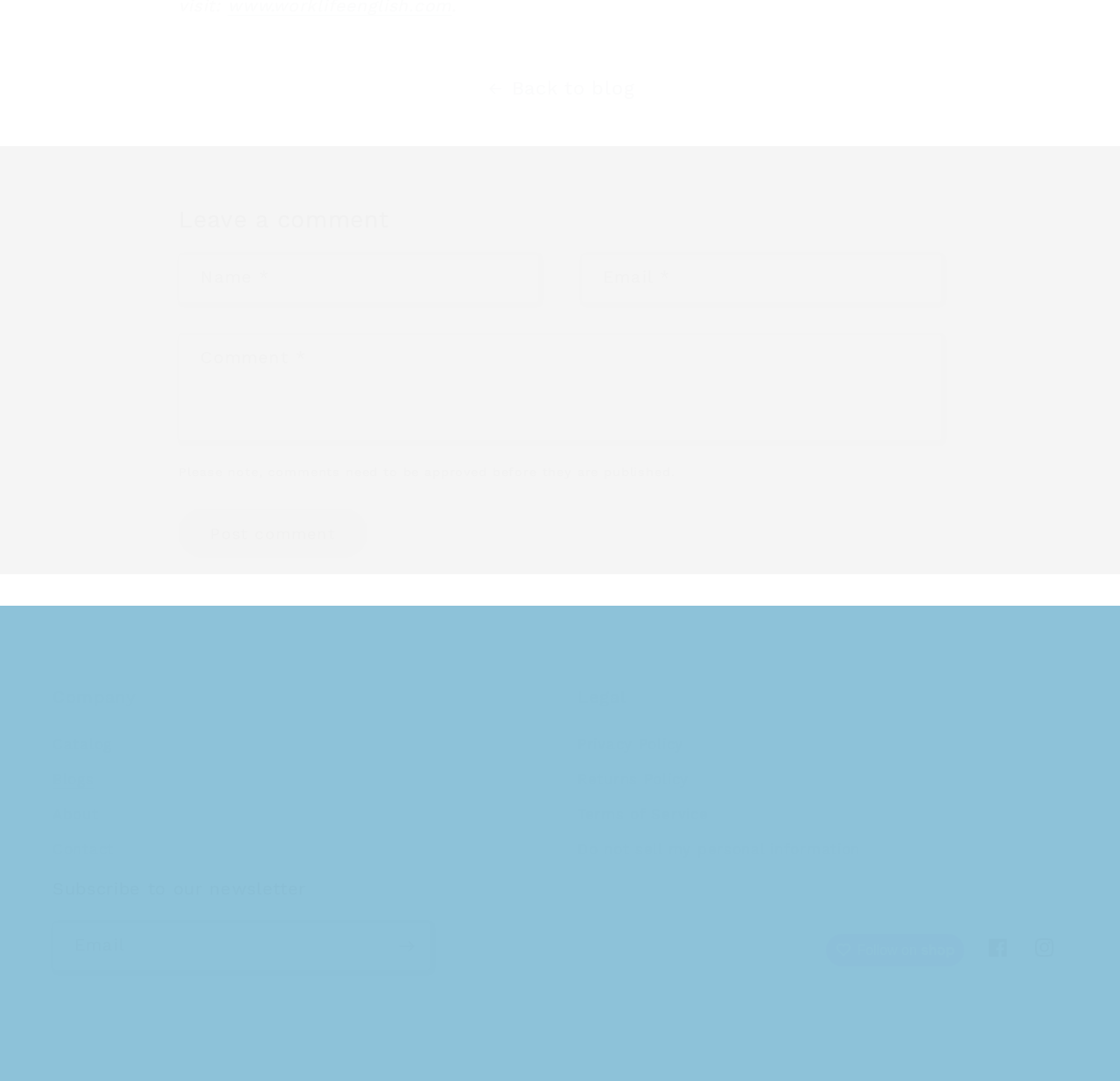Please determine the bounding box coordinates of the element's region to click for the following instruction: "Enter your name".

[0.16, 0.236, 0.48, 0.28]